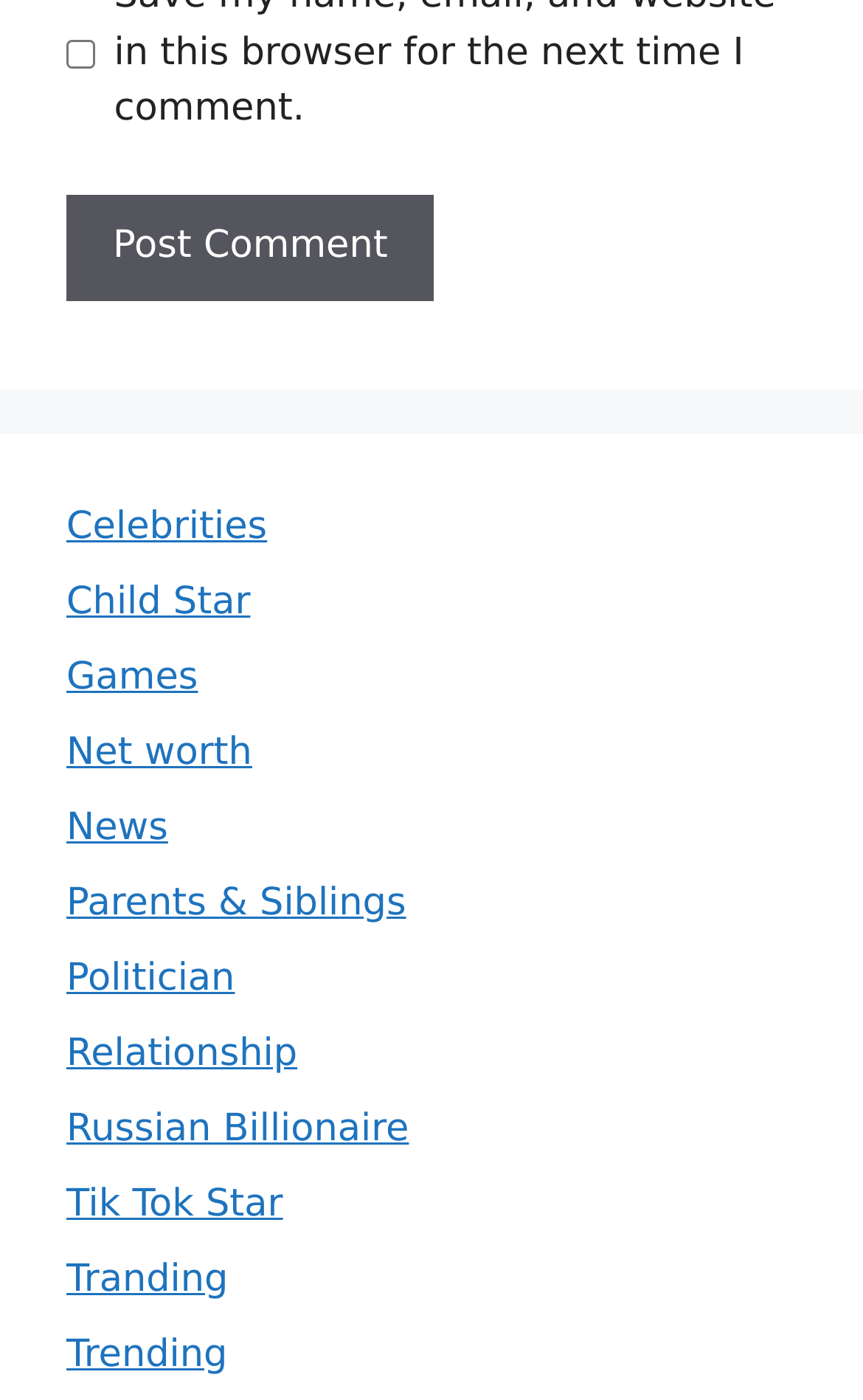What is the button below the checkbox for?
Answer with a single word or phrase by referring to the visual content.

Post Comment